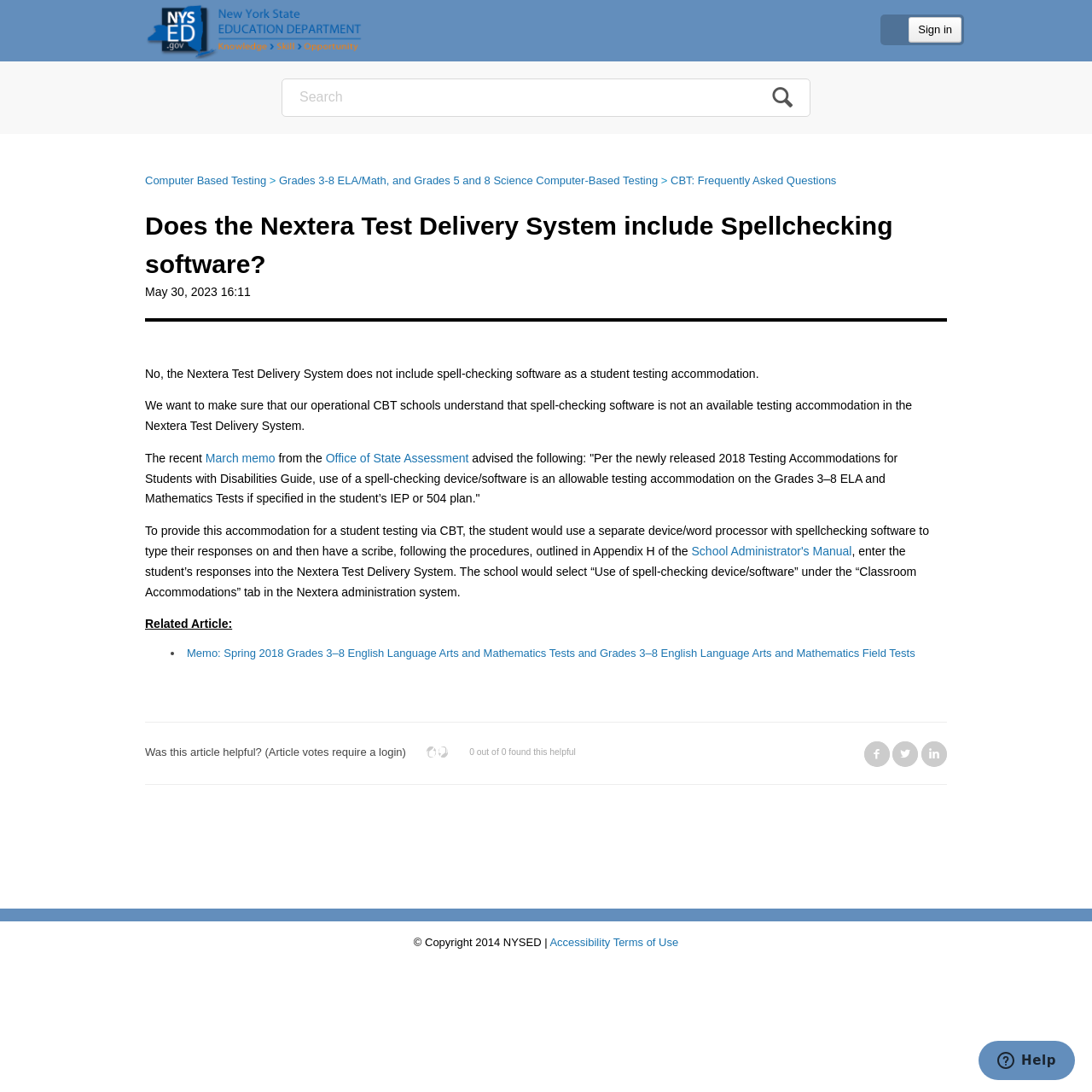Locate the bounding box coordinates of the element to click to perform the following action: 'Go to 'Computer Based Testing''. The coordinates should be given as four float values between 0 and 1, in the form of [left, top, right, bottom].

[0.133, 0.159, 0.244, 0.171]